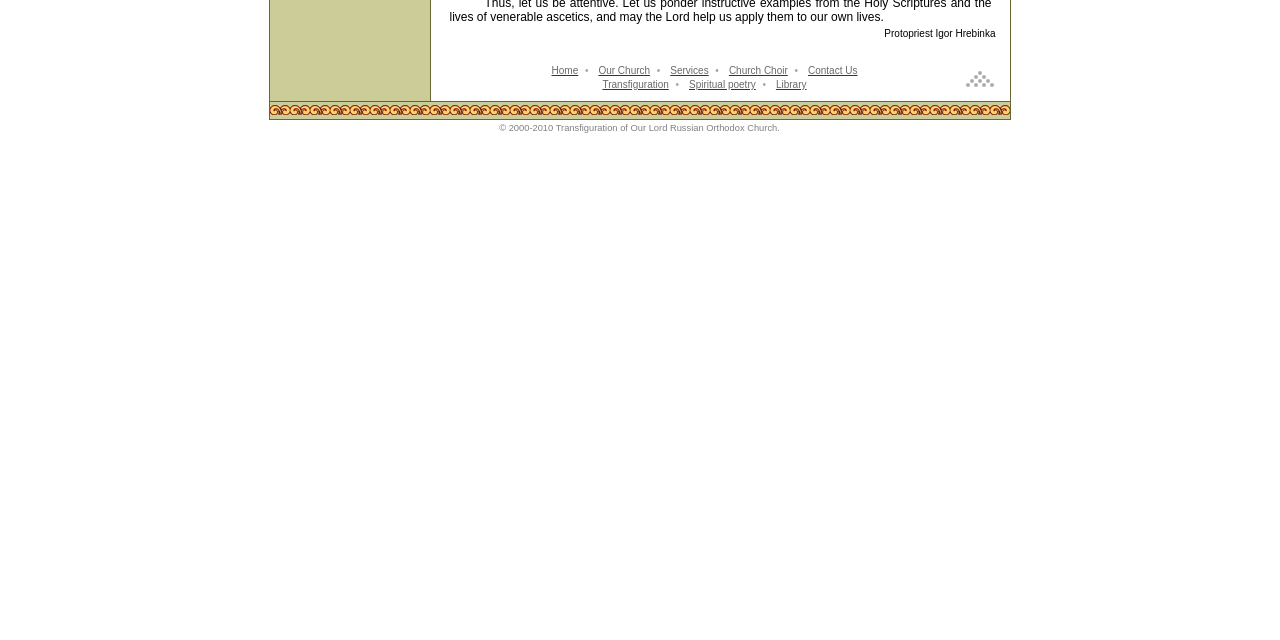Locate the bounding box coordinates of the UI element described by: "Library". Provide the coordinates as four float numbers between 0 and 1, formatted as [left, top, right, bottom].

[0.606, 0.12, 0.63, 0.142]